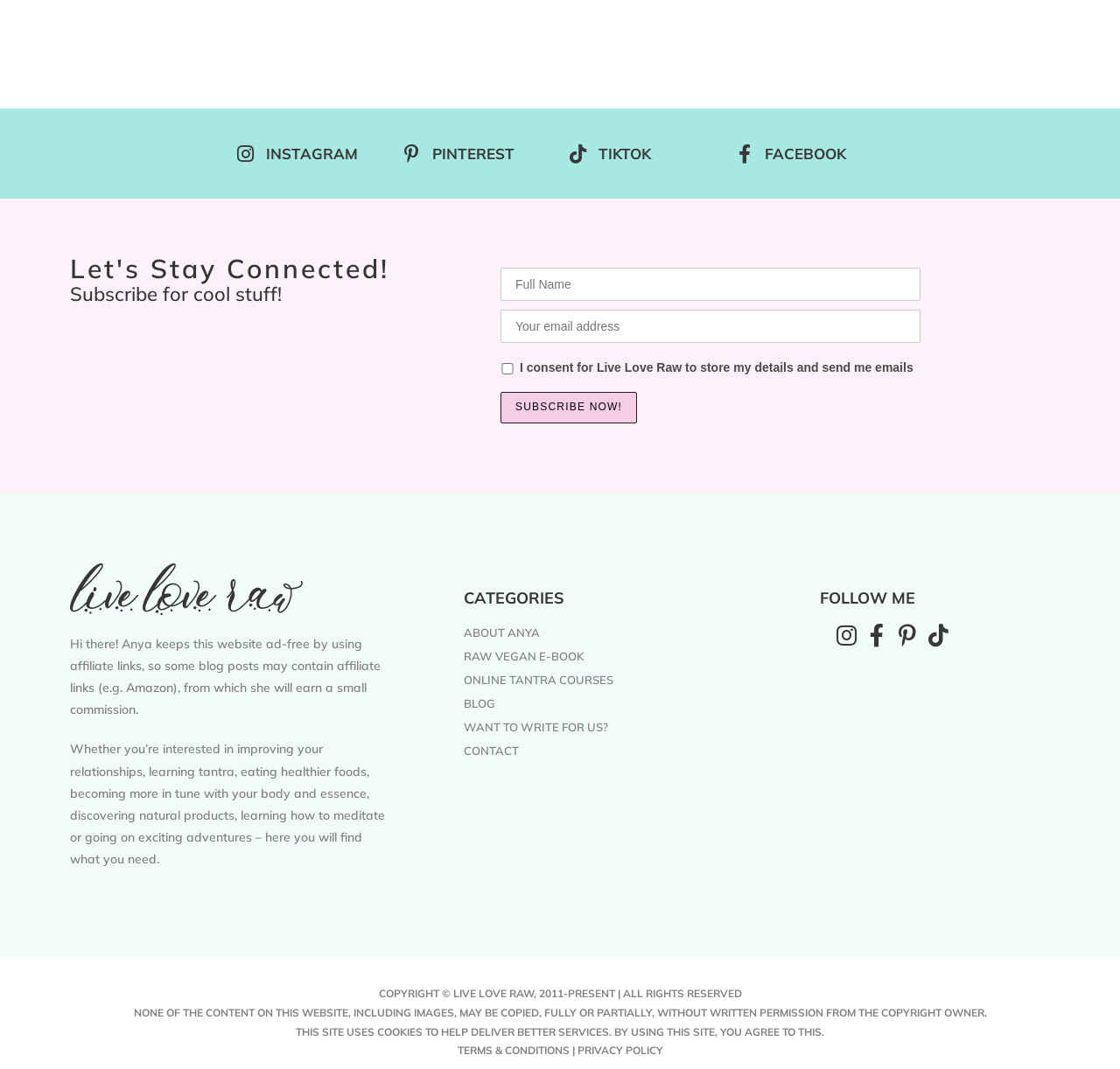Specify the bounding box coordinates of the element's region that should be clicked to achieve the following instruction: "Read about categories". The bounding box coordinates consist of four float numbers between 0 and 1, in the format [left, top, right, bottom].

[0.414, 0.552, 0.633, 0.567]